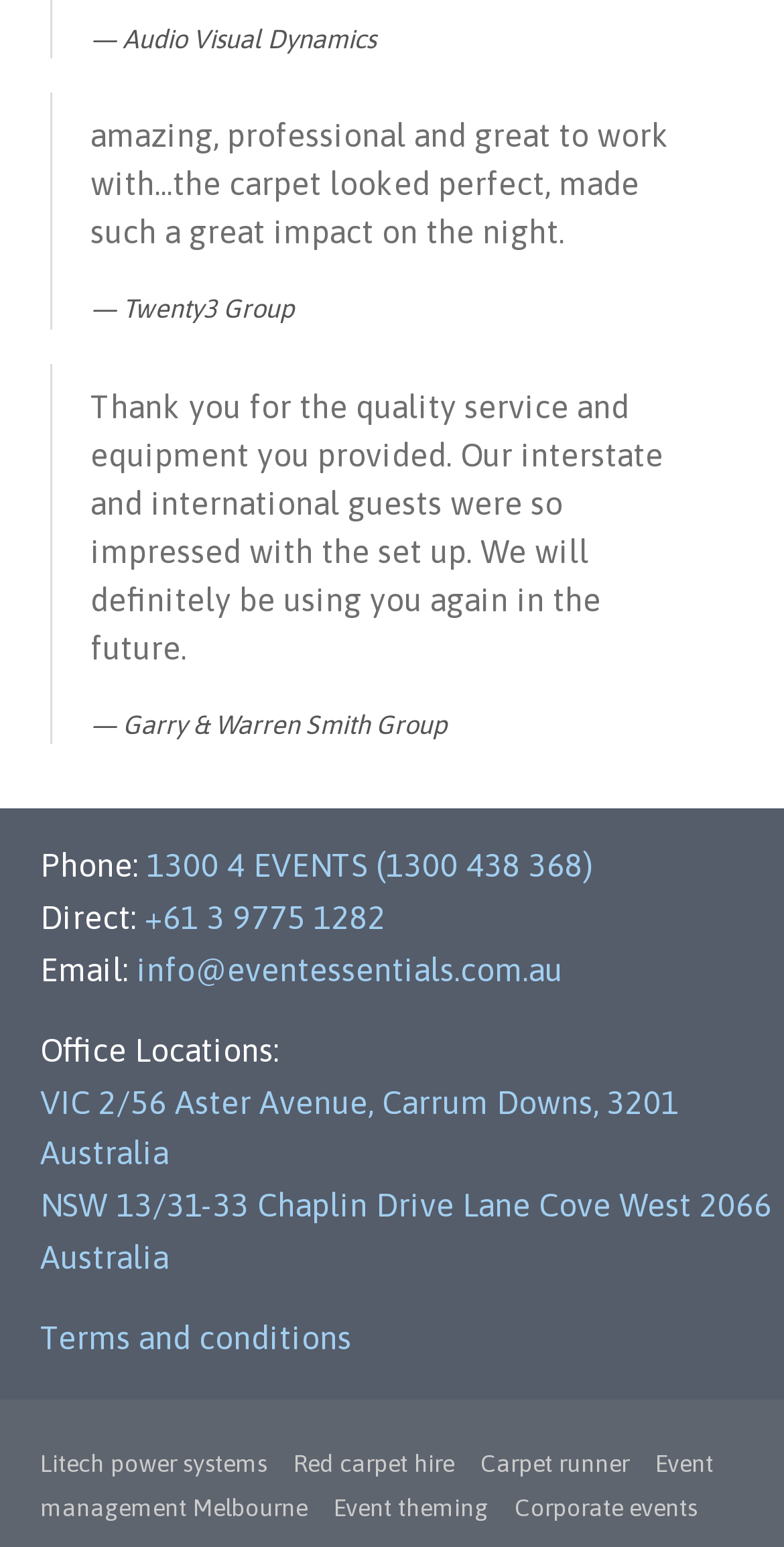Look at the image and write a detailed answer to the question: 
What is the theme of the services provided by this company?

The webpage contains various links and text related to event management, such as 'Event management Melbourne', 'Event theming', and 'Corporate events'. This suggests that the company provides services related to event management, which is the theme of the services provided by this company.